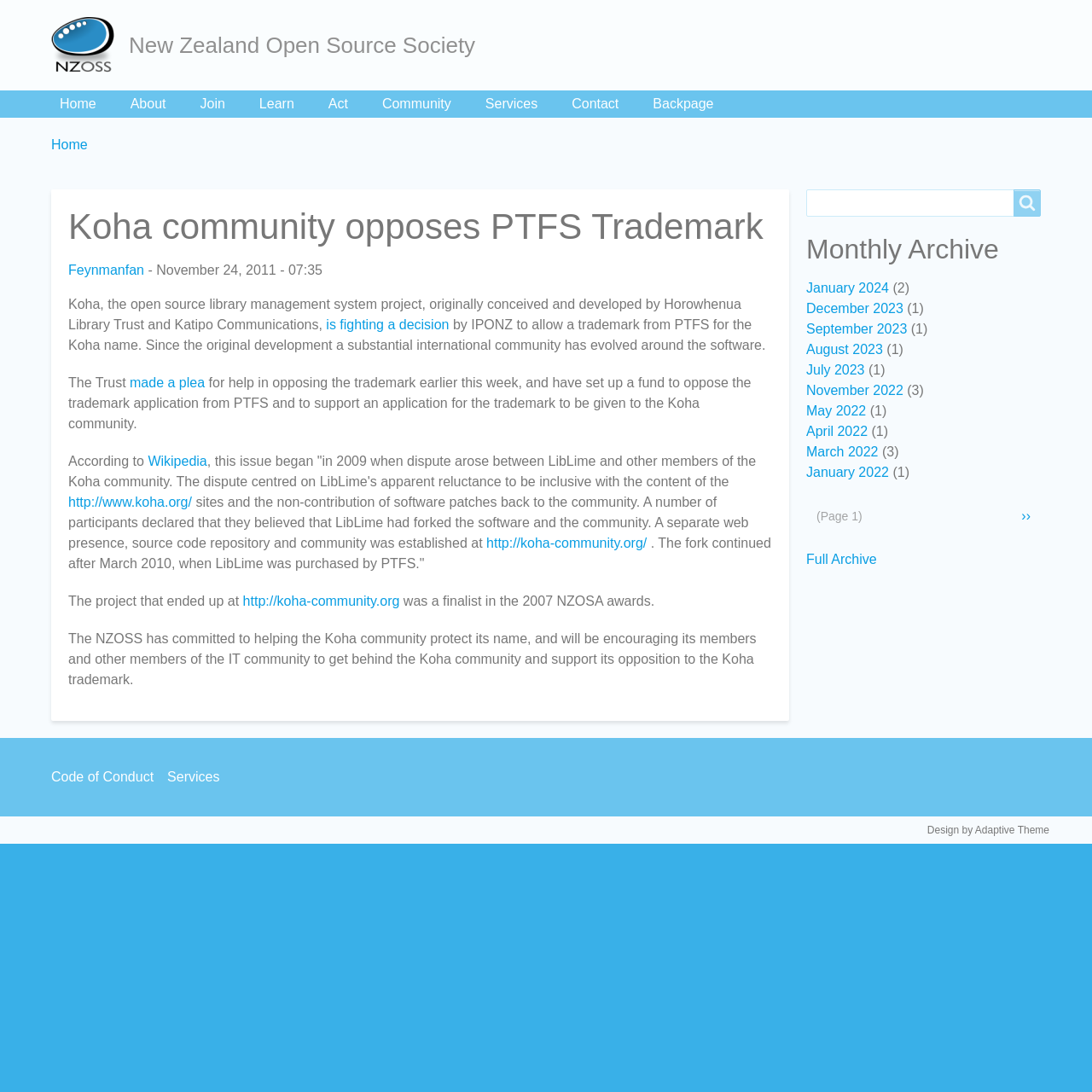Please determine the bounding box coordinates of the area that needs to be clicked to complete this task: 'Search for something'. The coordinates must be four float numbers between 0 and 1, formatted as [left, top, right, bottom].

[0.738, 0.173, 0.953, 0.198]